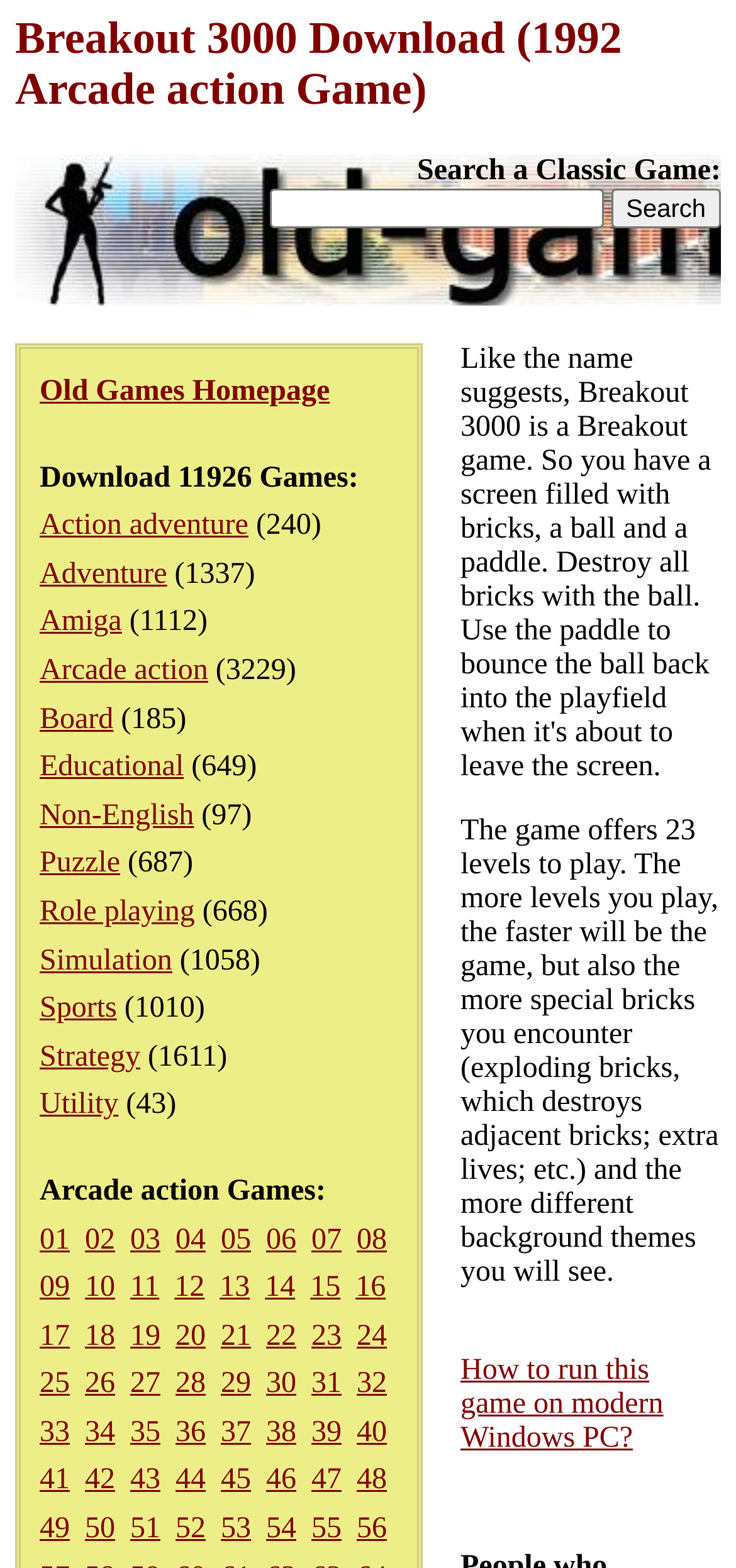Reply to the question with a brief word or phrase: How many games can be downloaded from this webpage?

11926